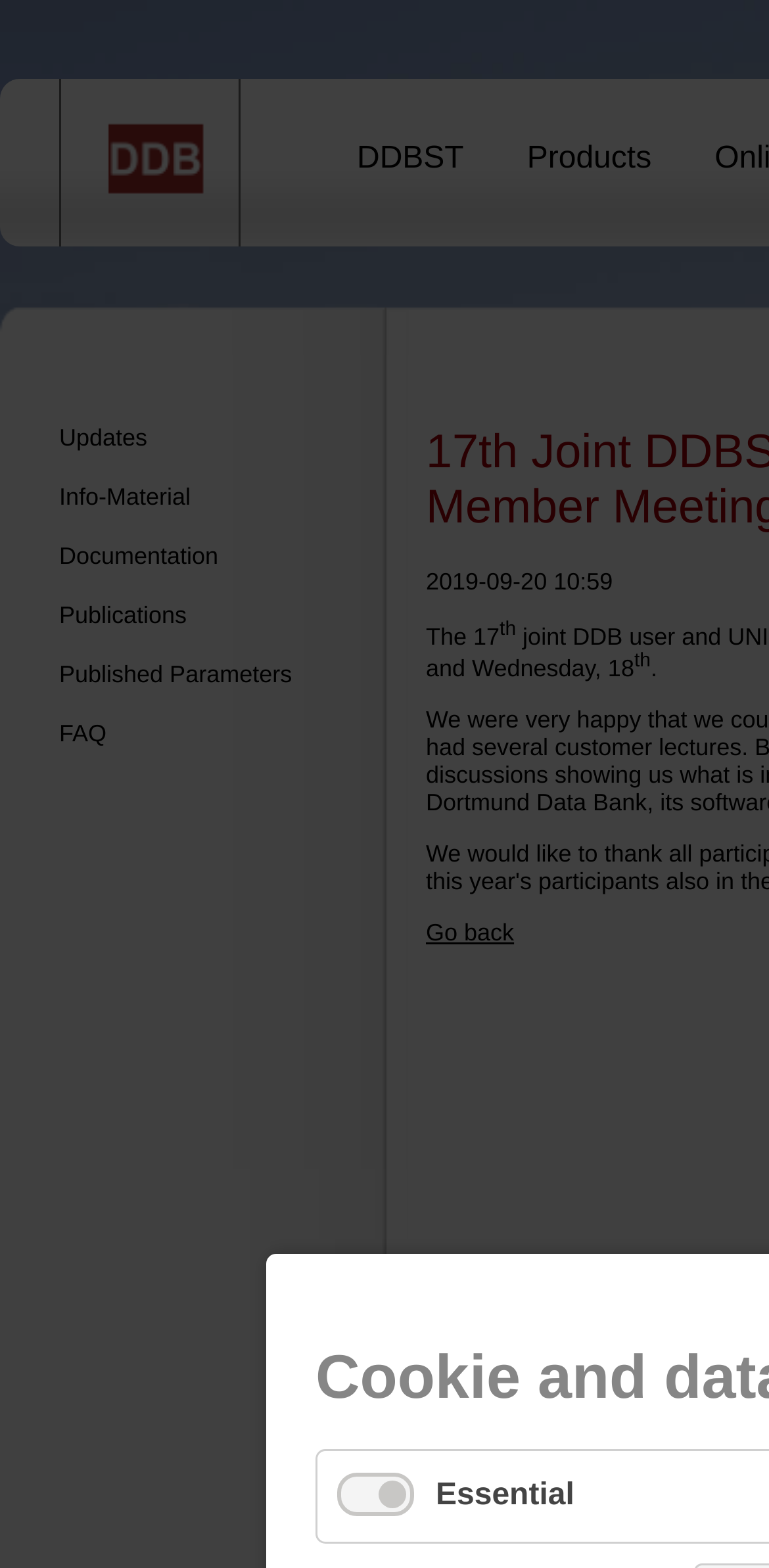What type of content is available under the 'Products' link?
Provide an in-depth and detailed answer to the question.

I found that the 'Products' link has a 'hasPopup: menu' attribute, which suggests that it leads to a menu with additional content related to products.